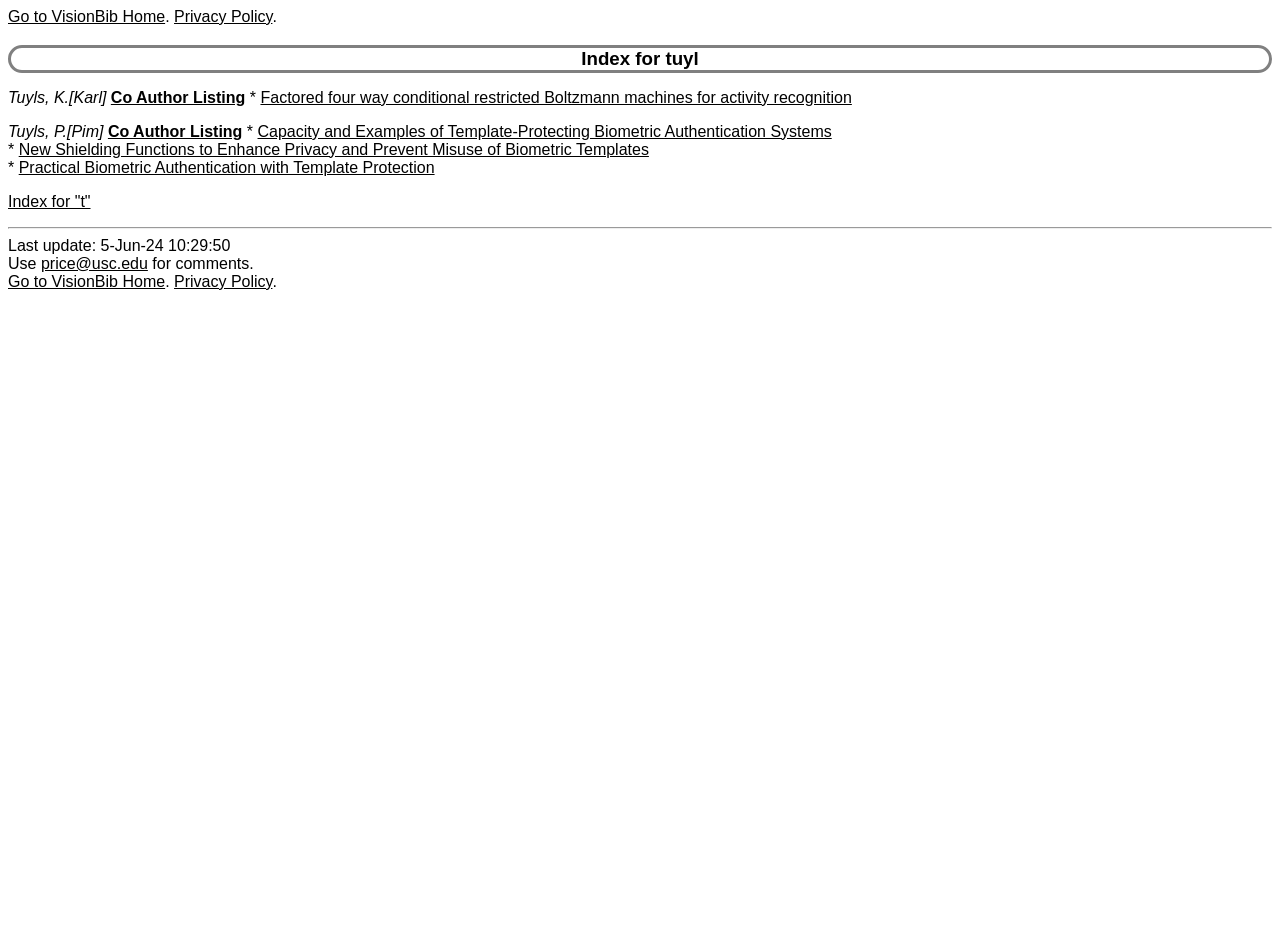Give a one-word or short phrase answer to this question: 
What is the purpose of the 'Co Author Listing' links?

To list co-authors